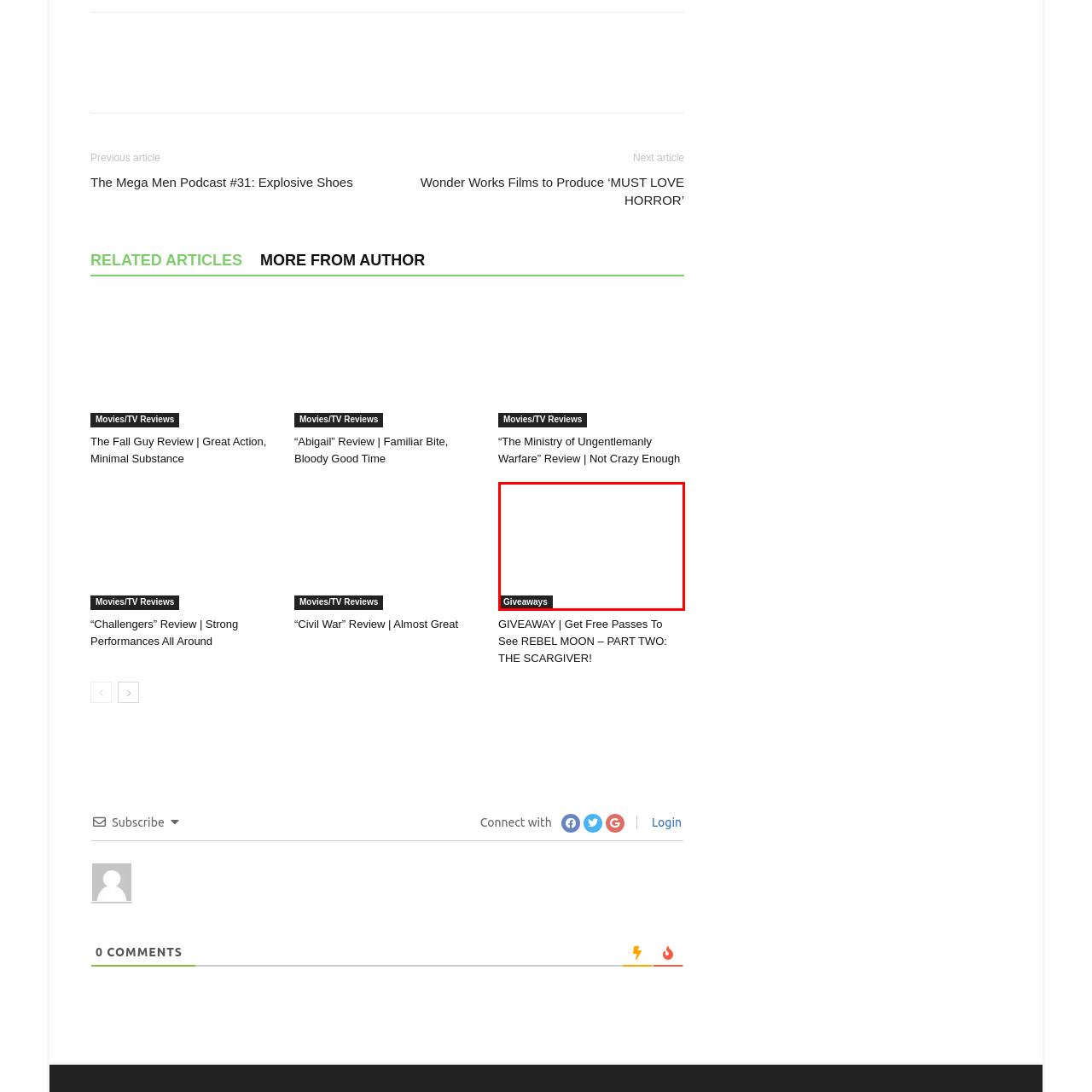Direct your attention to the part of the image marked by the red boundary and give a detailed response to the following question, drawing from the image: What is the purpose of the text above the giveaway?

The simple yet bold static text 'Giveaways' is positioned above the giveaway banner, serving to categorize the promotional content and draw attention to the exciting offer. This visual element is designed to engage users and encourage participation in the giveaway.